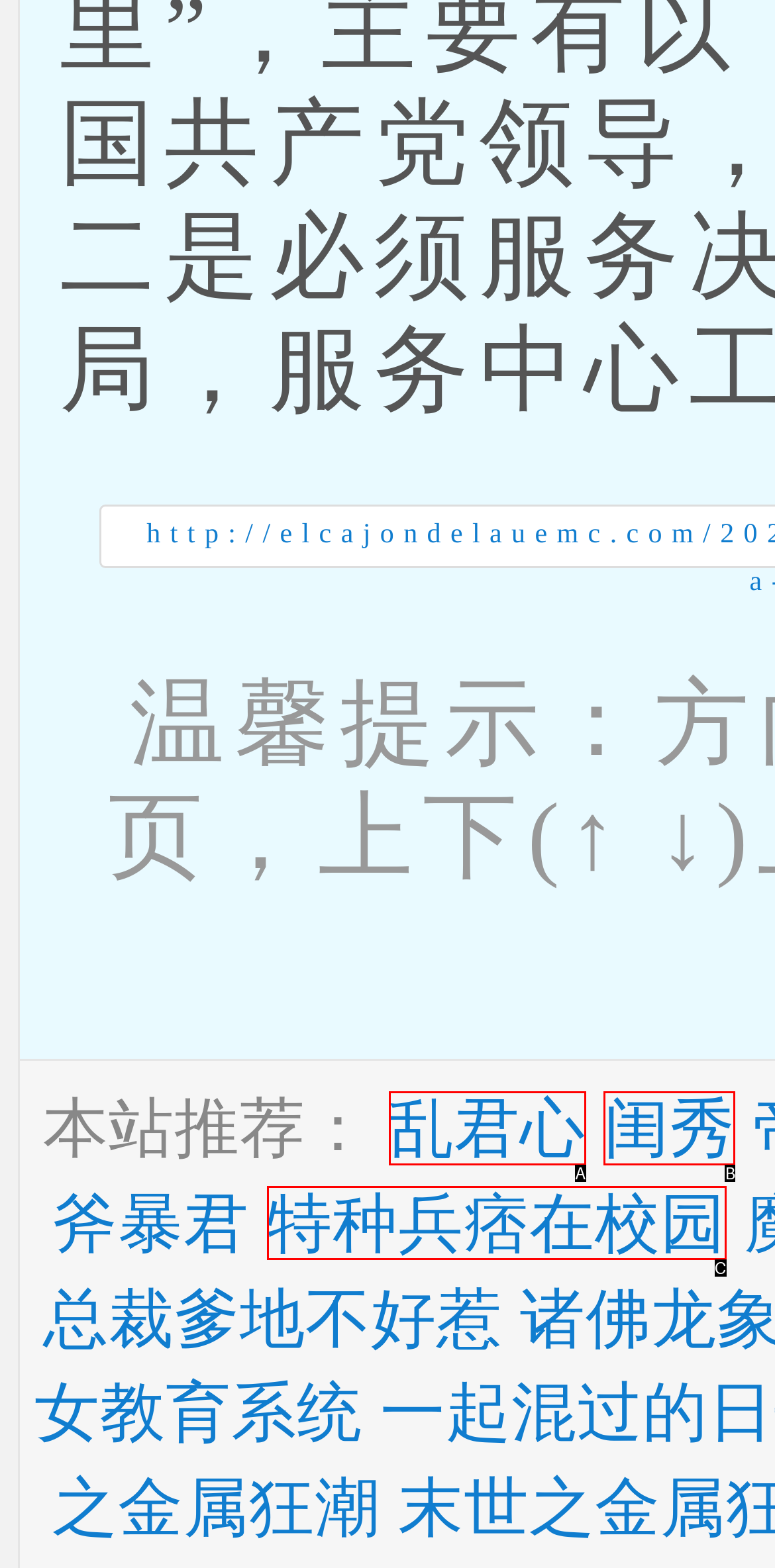Identify the letter of the UI element that corresponds to: 特种兵痞在校园
Respond with the letter of the option directly.

C